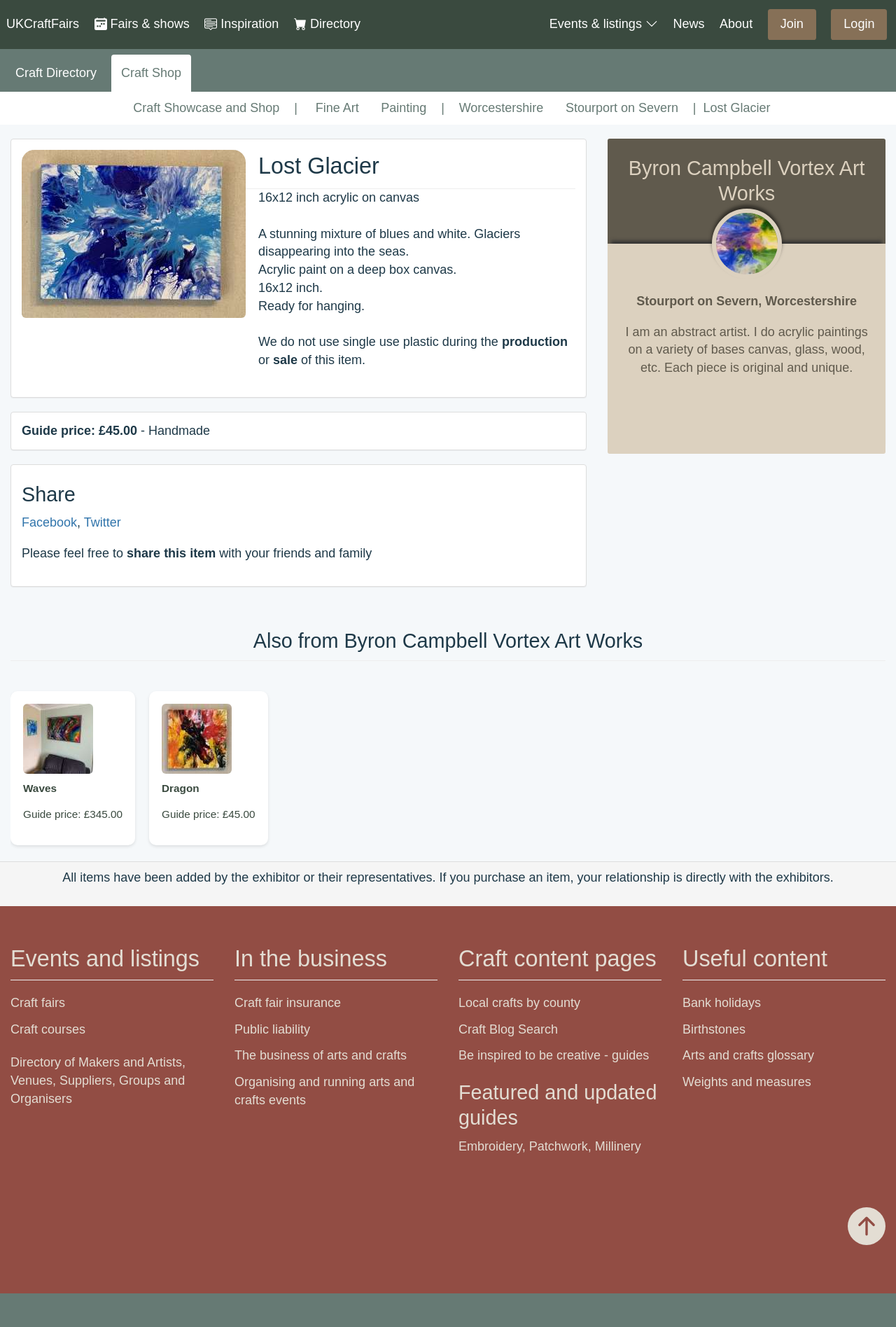Given the webpage screenshot and the description, determine the bounding box coordinates (top-left x, top-left y, bottom-right x, bottom-right y) that define the location of the UI element matching this description: Dragon Guide price: £45.00

[0.166, 0.521, 0.299, 0.637]